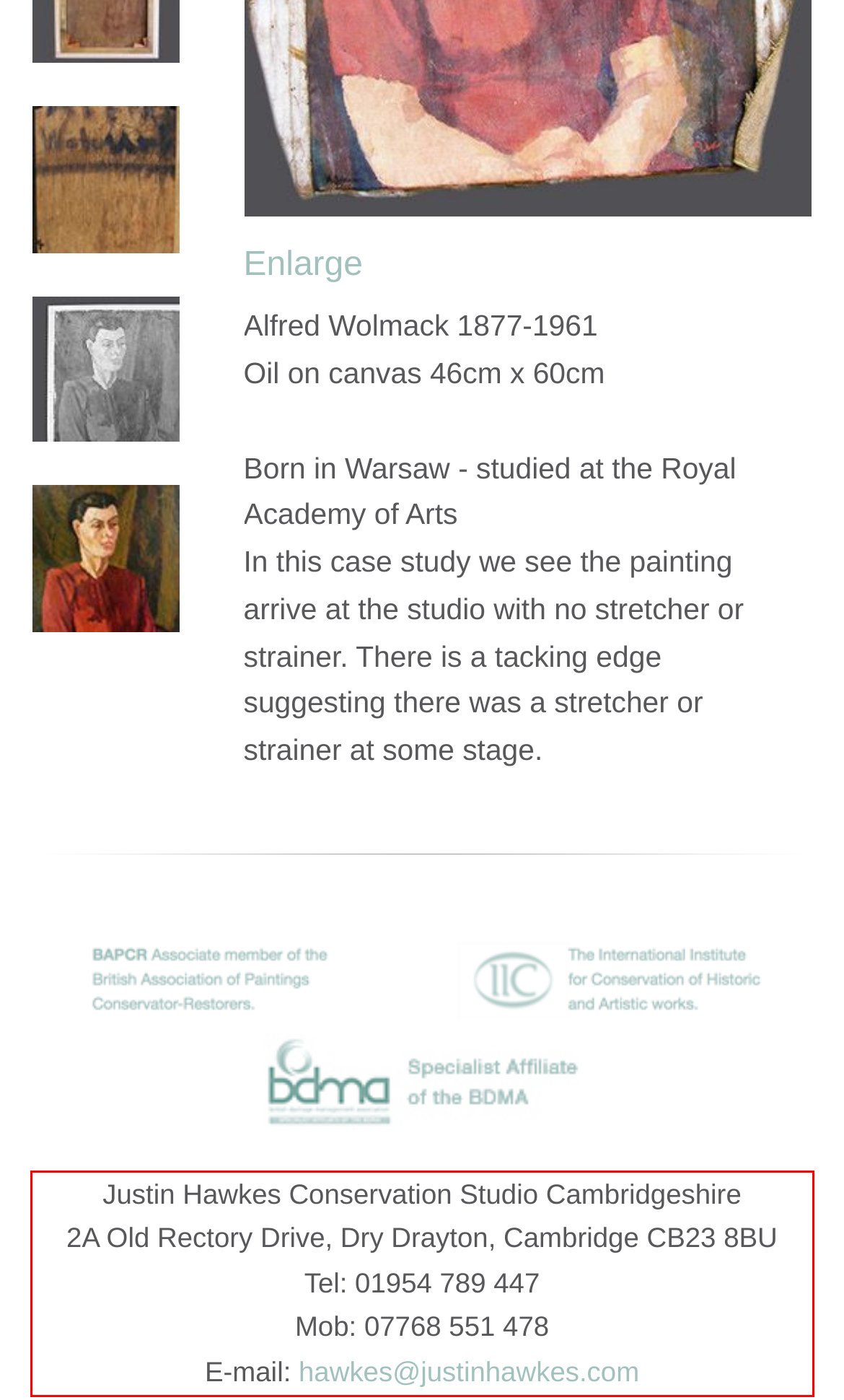You have a screenshot of a webpage with a UI element highlighted by a red bounding box. Use OCR to obtain the text within this highlighted area.

Justin Hawkes Conservation Studio Cambridgeshire 2A Old Rectory Drive, Dry Drayton, Cambridge CB23 8BU Tel: 01954 789 447 Mob: 07768 551 478 E-mail: hawkes@justinhawkes.com